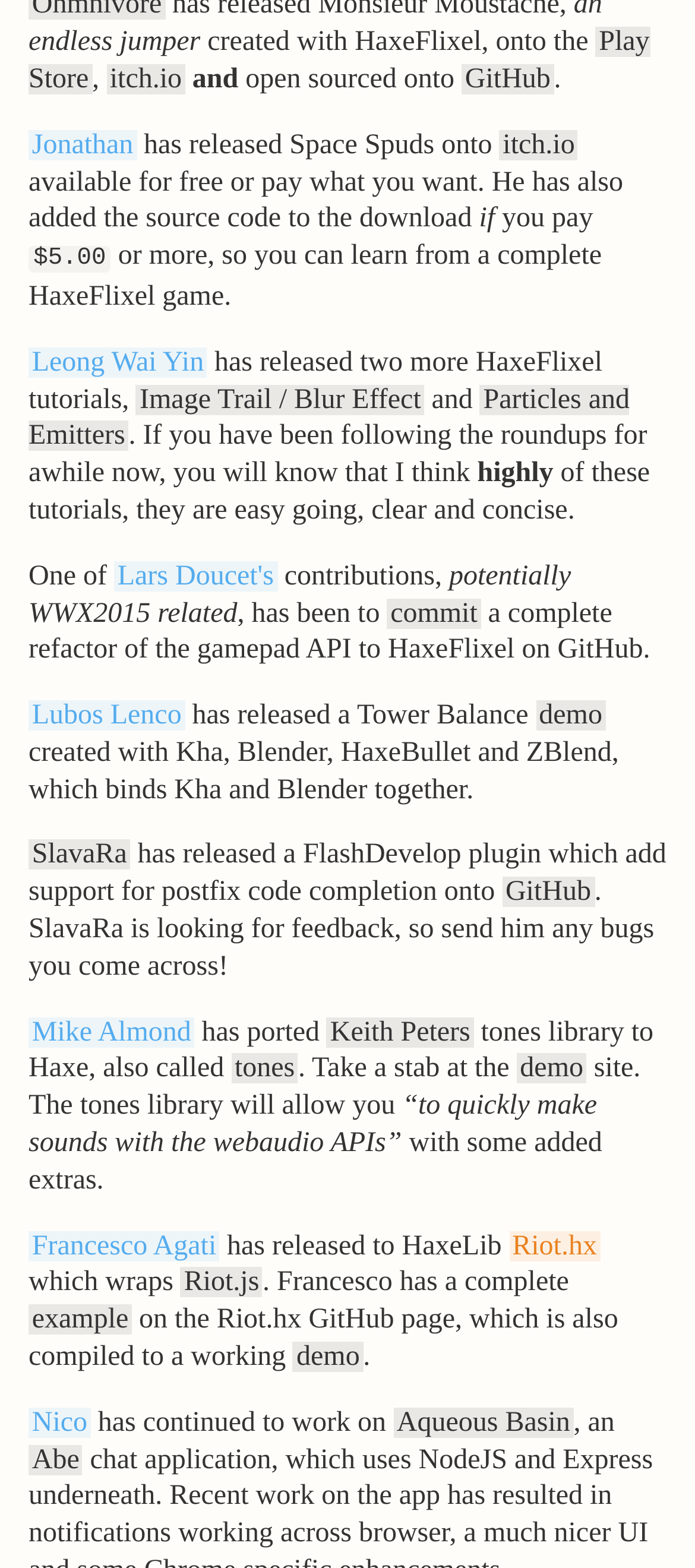What is the name of the game created with HaxeFlixel?
Using the image provided, answer with just one word or phrase.

Space Spuds